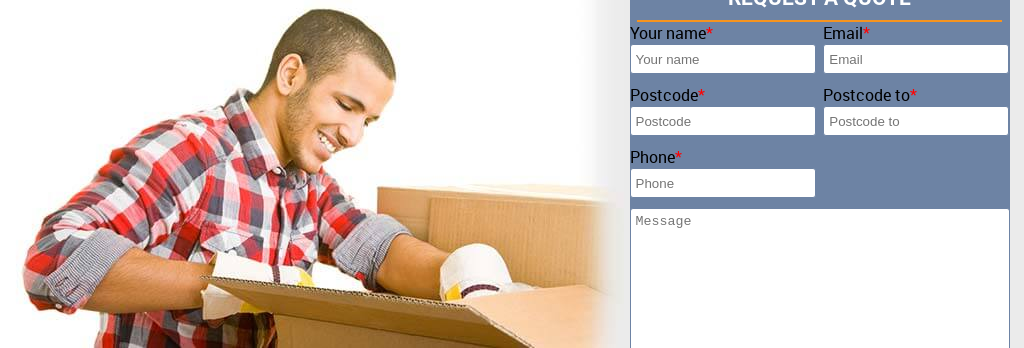Provide a comprehensive description of the image.

The image depicts a smiling young man engaging with a cardboard box, showcasing an expression of concentration and joy as he prepares to unpack or organize items. He is dressed in a checkered shirt, which adds a casual, approachable vibe to the scene. This visual suggests themes of moving and packing, aligning with the context of the page titled "Moving Ideas and Strategies That Every Mover Should Know." 

Adjacent to him is a neatly arranged form, inviting users to request a quote for moving services. This form includes fields for entering personal details such as name, email, postcode, phone number, and a message, emphasizing an organized and user-friendly approach to the moving process. The overall layout integrates the act of moving with the practicalities of hiring professional services, catering to those looking for assistance during the often stressful moving experience.